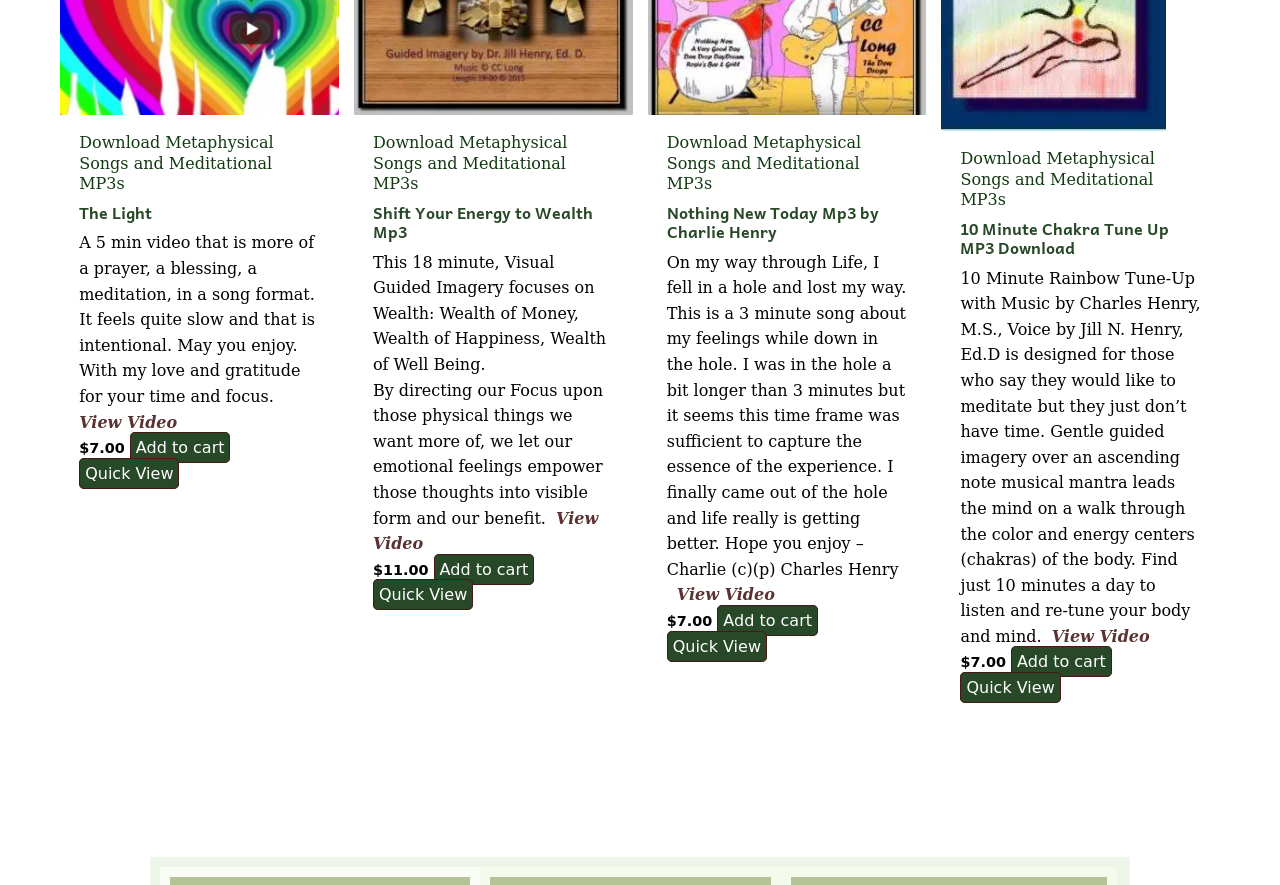What is the price of 'The Light' product? Analyze the screenshot and reply with just one word or a short phrase.

$7.00